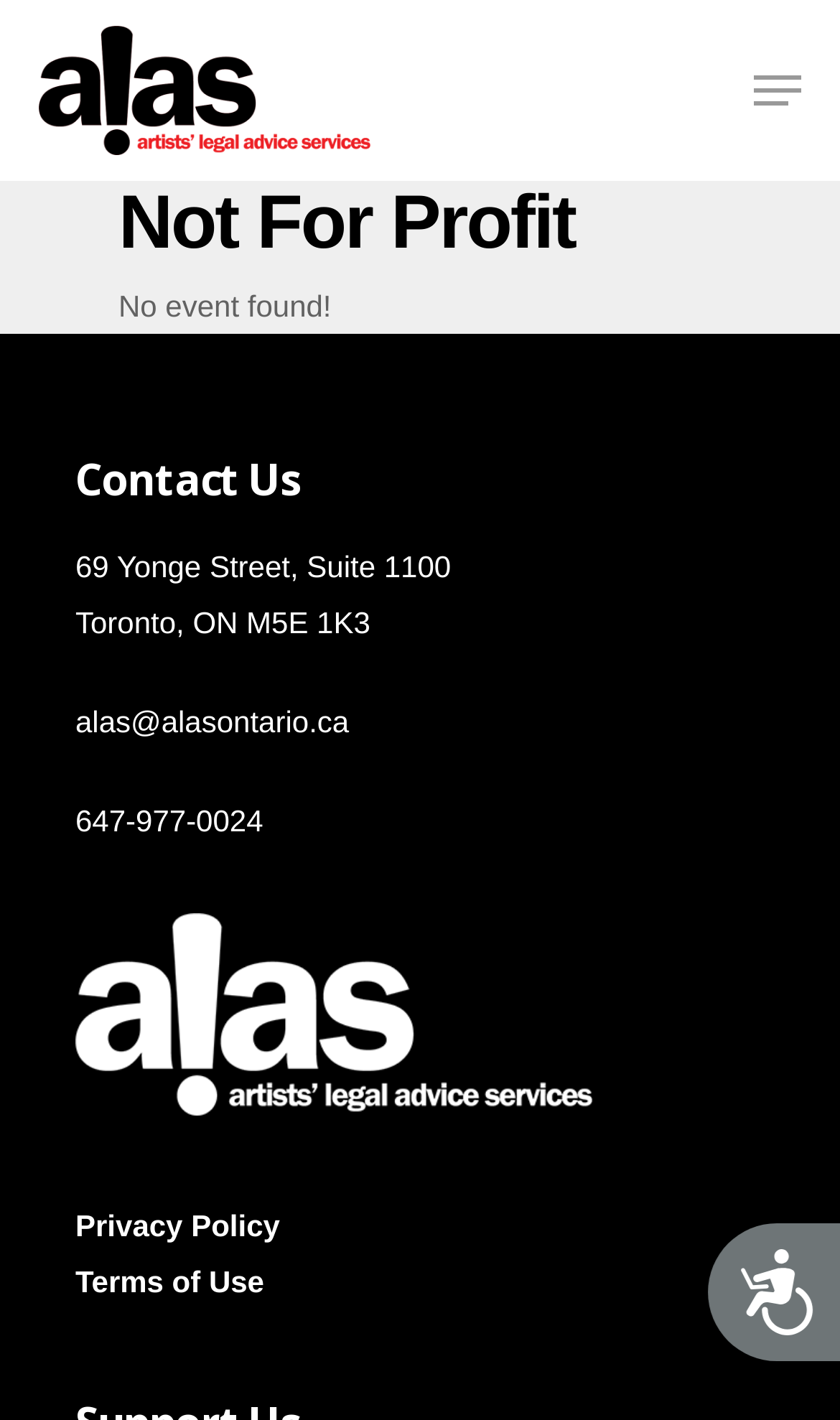Determine the bounding box coordinates for the HTML element mentioned in the following description: "Volunteer". The coordinates should be a list of four floats ranging from 0 to 1, represented as [left, top, right, bottom].

[0.63, 0.452, 0.892, 0.497]